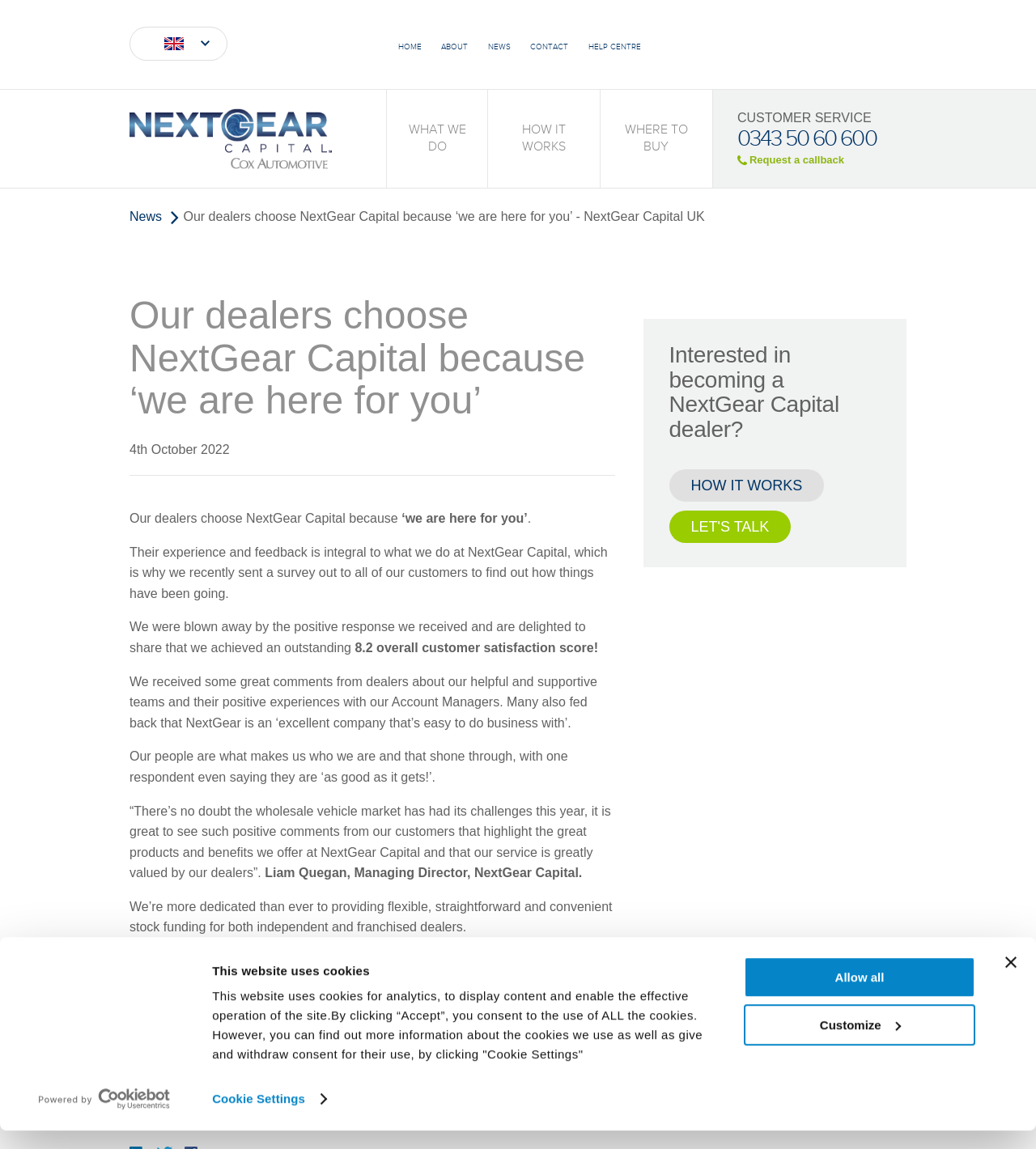How many main navigation links are there?
Based on the screenshot, provide your answer in one word or phrase.

6